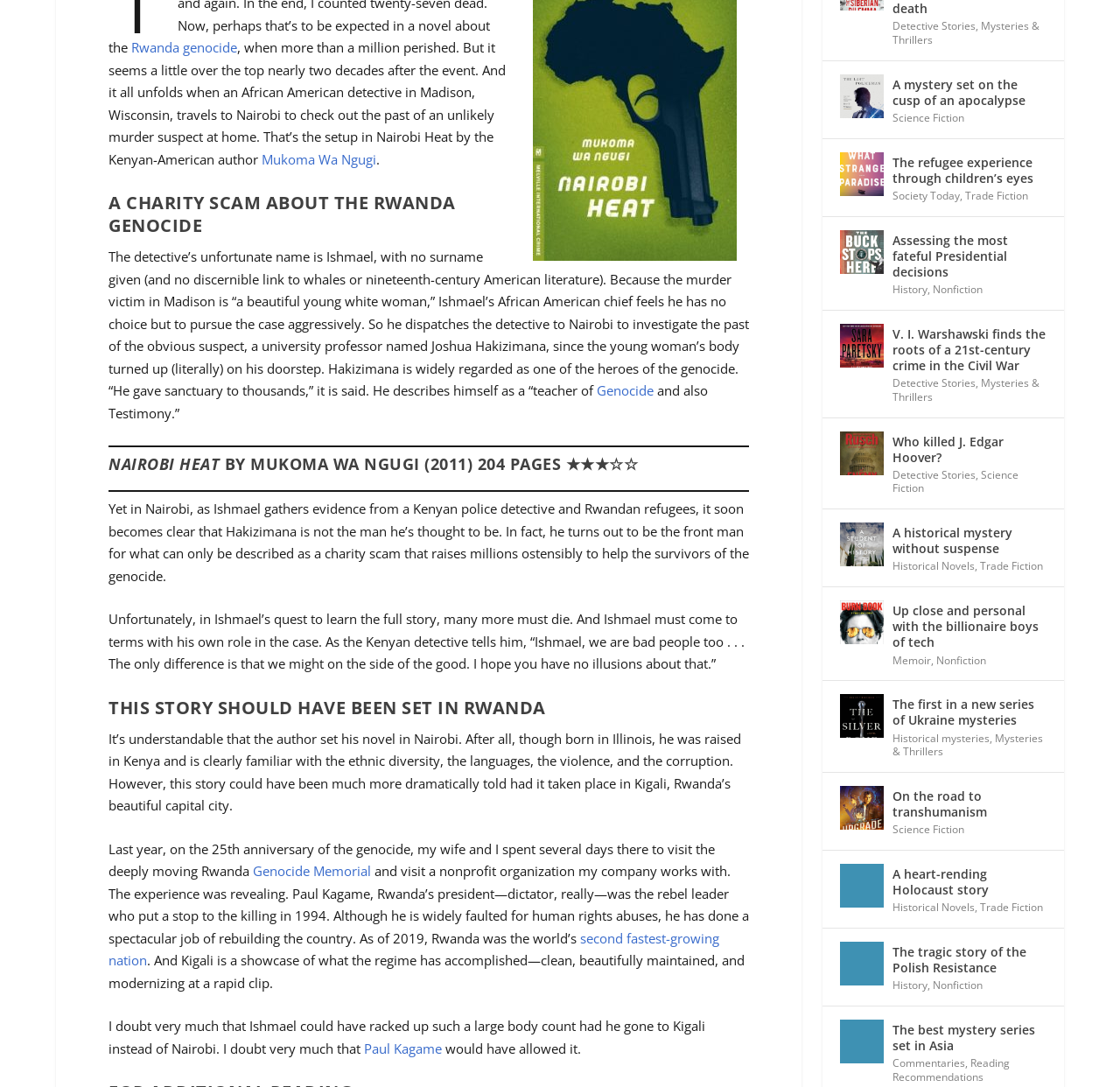Please find the bounding box coordinates (top-left x, top-left y, bottom-right x, bottom-right y) in the screenshot for the UI element described as follows: Rwanda genocide

[0.117, 0.048, 0.212, 0.065]